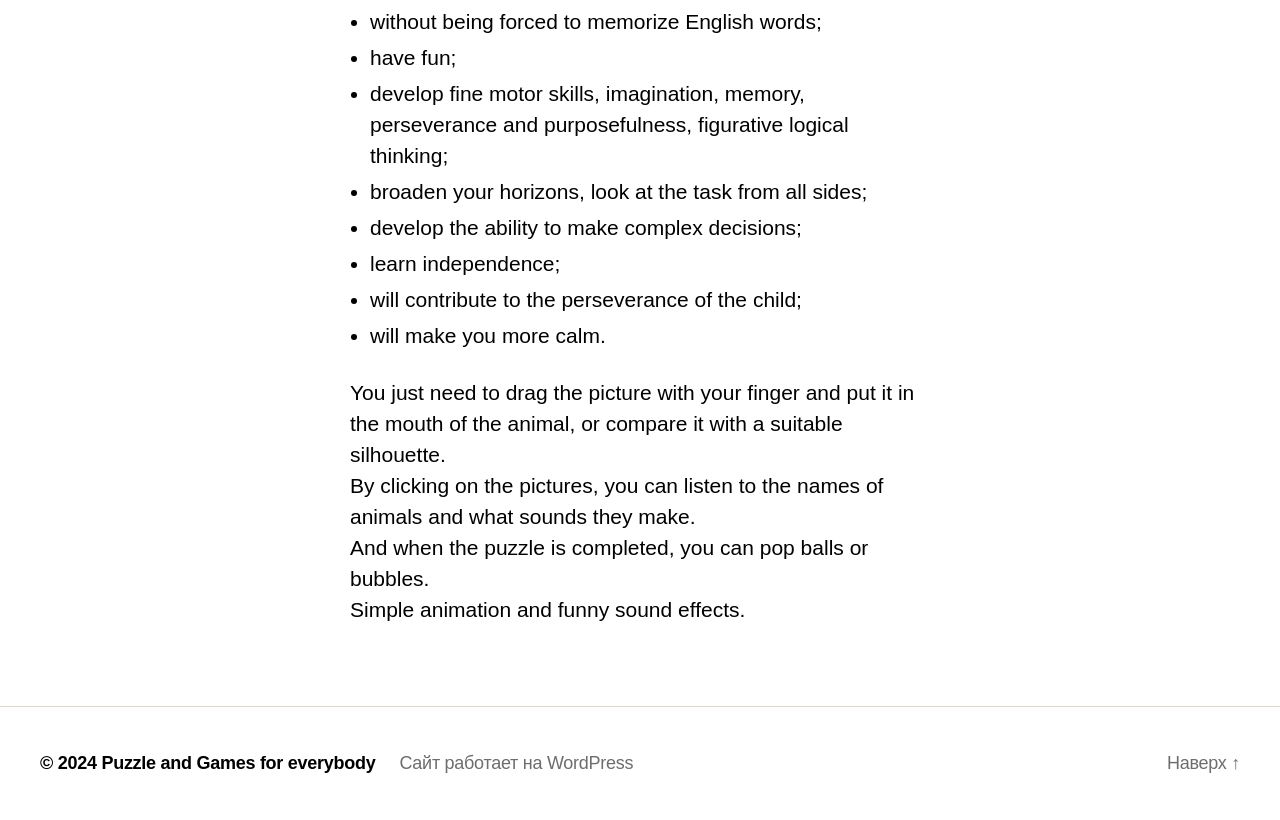Provide the bounding box coordinates in the format (top-left x, top-left y, bottom-right x, bottom-right y). All values are floating point numbers between 0 and 1. Determine the bounding box coordinate of the UI element described as: Наверх ↑ Вверх ↑

[0.912, 0.918, 0.969, 0.944]